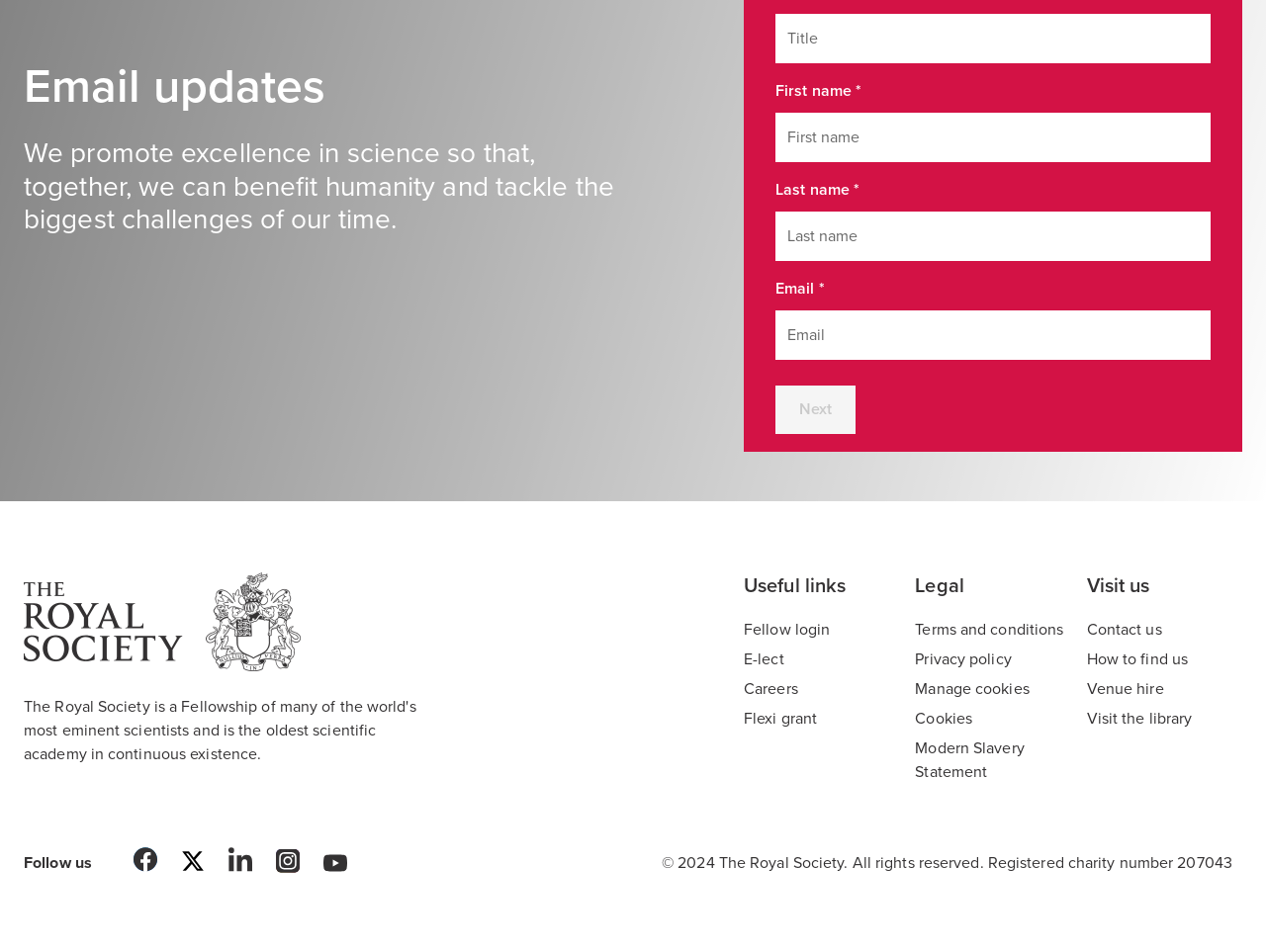What social media platforms does The Royal Society have?
From the details in the image, provide a complete and detailed answer to the question.

The Royal Society has several social media platforms, including Facebook, X, LinkedIn, Instagram, and YouTube, as indicated by the links and icons at the bottom of the page under the heading 'Follow us'.